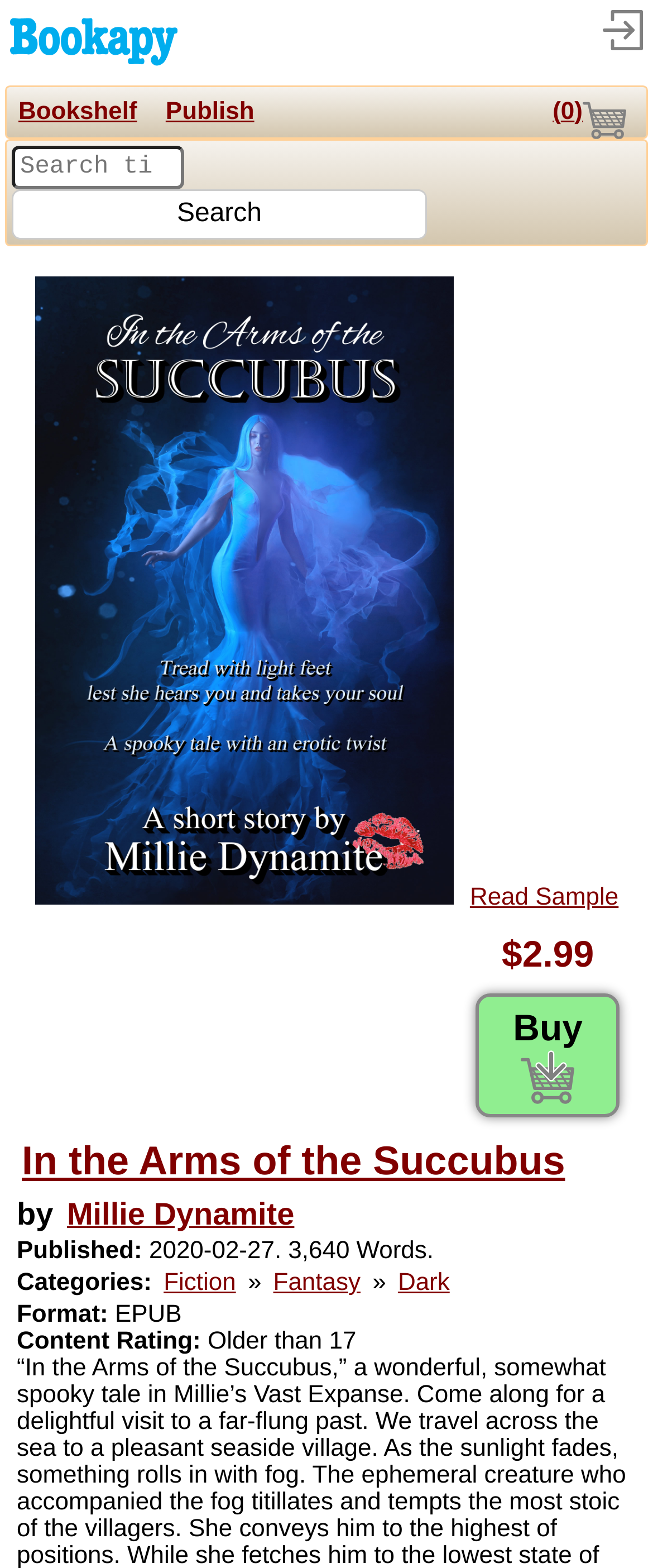Give a concise answer of one word or phrase to the question: 
What is the author of the book?

Millie Dynamite